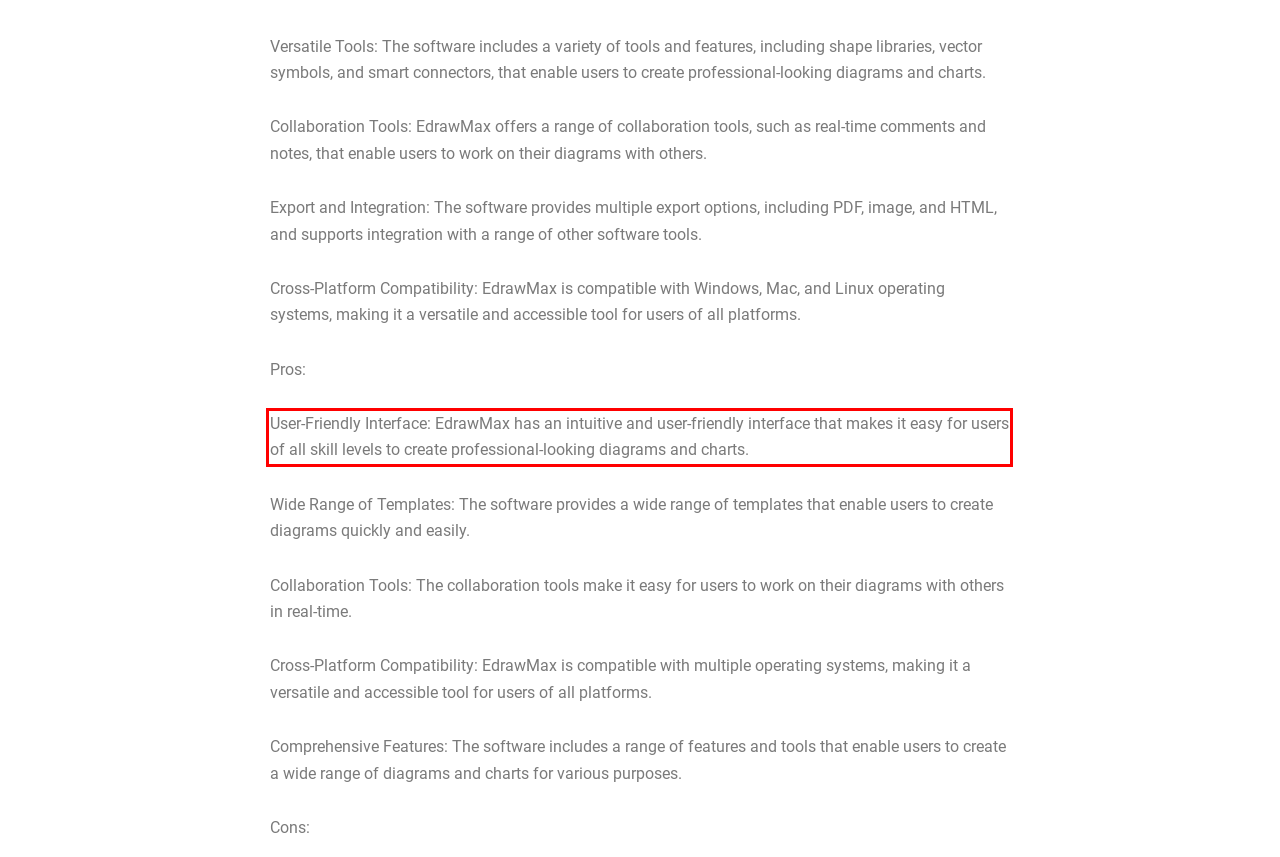Please identify and extract the text from the UI element that is surrounded by a red bounding box in the provided webpage screenshot.

User-Friendly Interface: EdrawMax has an intuitive and user-friendly interface that makes it easy for users of all skill levels to create professional-looking diagrams and charts.